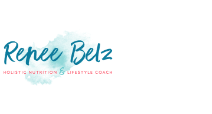Answer this question in one word or a short phrase: What is Renee Belz's profession?

Holistic Nutrition & Lifestyle Coach